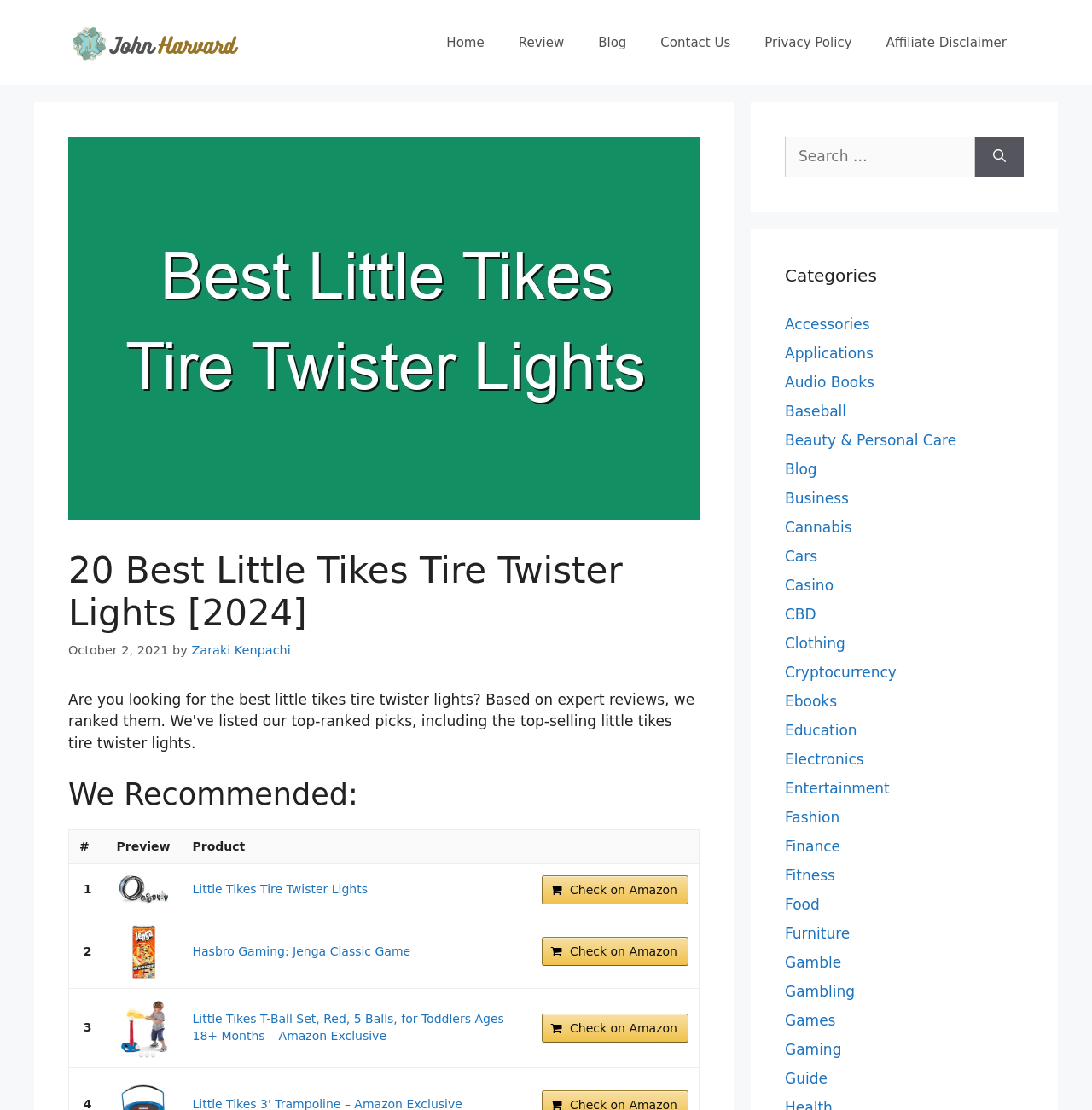Offer a meticulous description of the webpage's structure and content.

This webpage is about reviewing and comparing Little Tikes products, specifically the Tire Twister Lights. At the top, there is a banner with the site's name and a navigation menu with links to Home, Review, Blog, Contact Us, Privacy Policy, and Affiliate Disclaimer. Below the navigation menu, there is a heading that reads "20 Best Little Tikes Tire Twister Lights [2024]" with a timestamp "October 2, 2021" and an author's name "Zaraki Kenpachi".

The main content of the page is a table with four columns: #, Preview, Product, and Check on Amazon. The table has multiple rows, each representing a different product. The first column contains a number, the second column has a preview image, the third column displays the product name, and the fourth column has a "Check on Amazon" link. There are three products listed: Little Tikes Tire Twister Lights, Hasbro Gaming: Jenga Classic Game, and Little Tikes T-Ball Set.

On the right side of the page, there is a complementary section with a search box and a button to search for specific products. Below the search box, there are links to various categories, including Accessories, Applications, Audio Books, Baseball, and many others.

Overall, this webpage appears to be a product review and comparison website, focusing on Little Tikes products, with a search function and categorized links on the side.